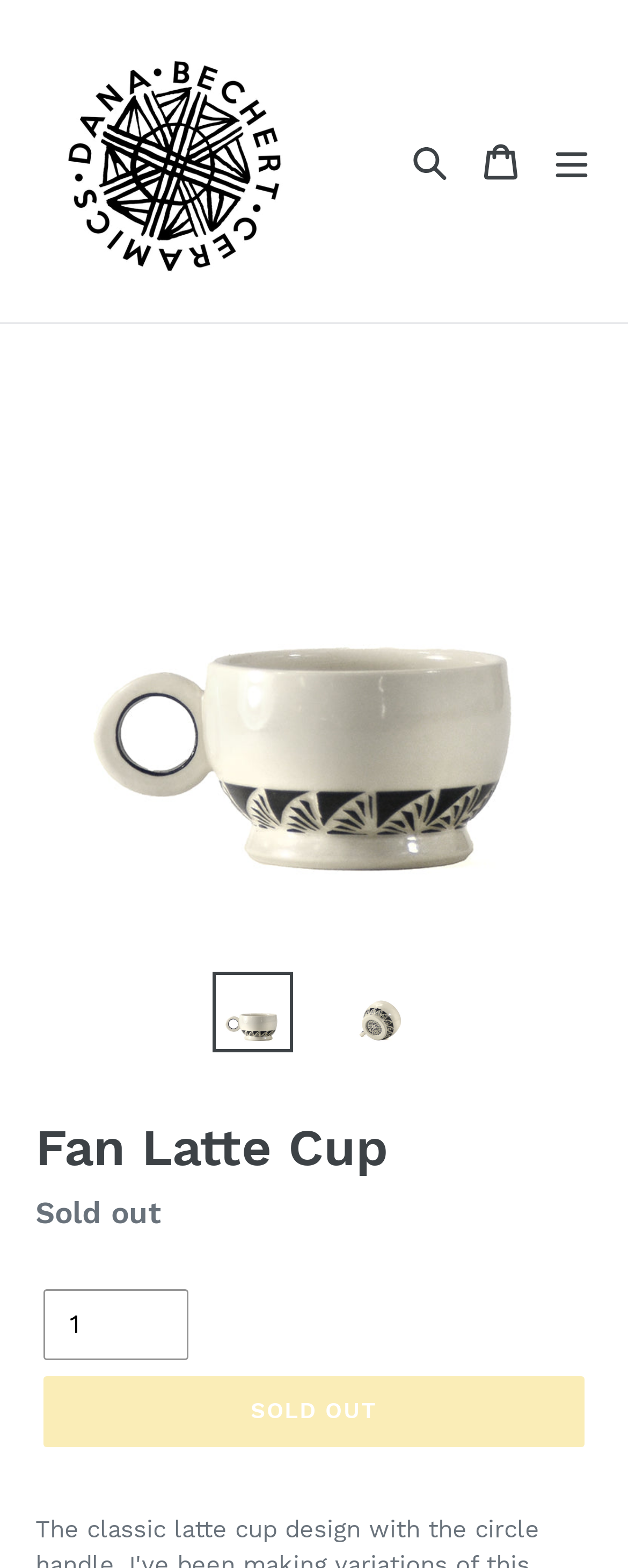Please answer the following question using a single word or phrase: 
How many images are available for the product?

3